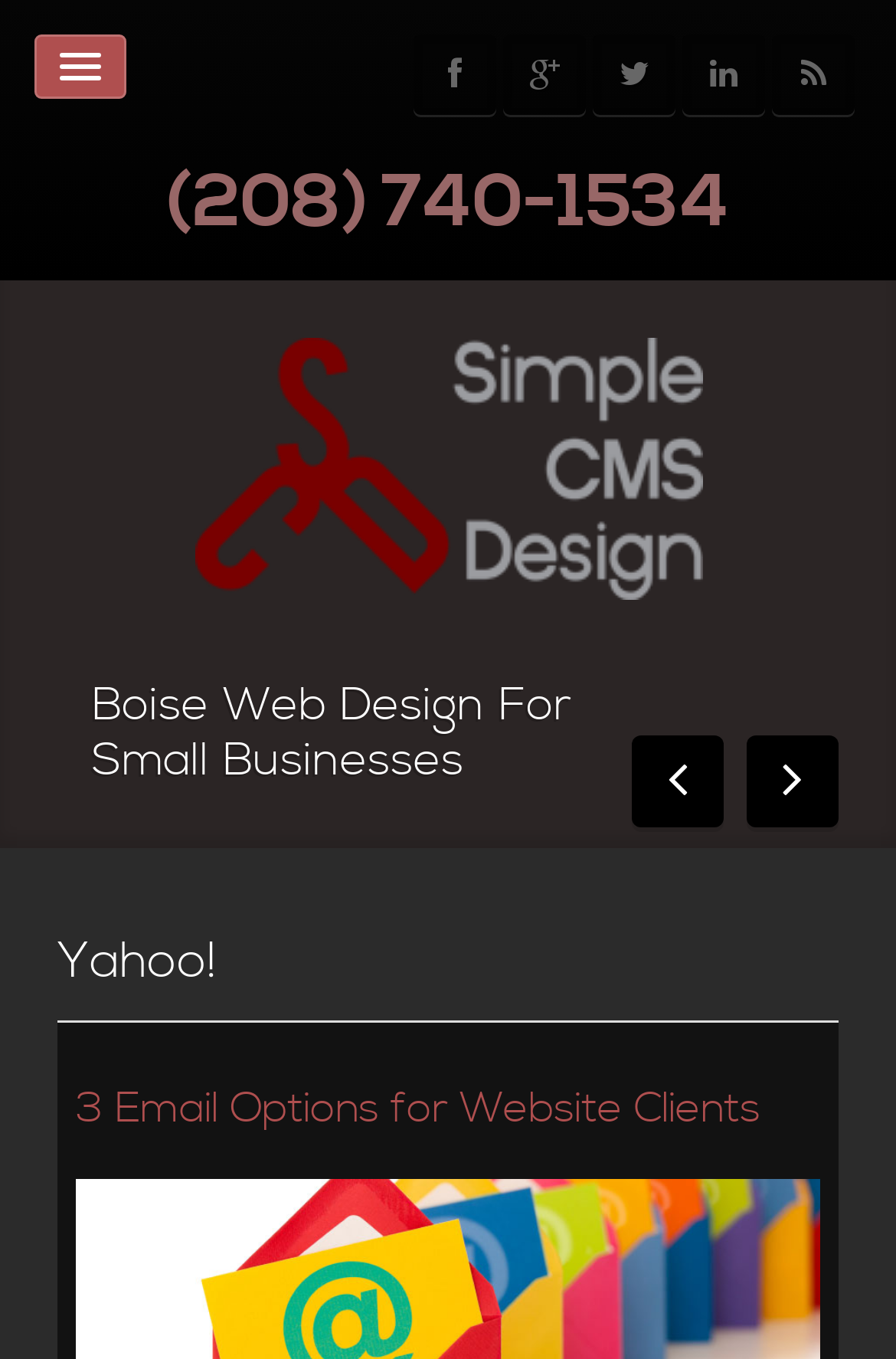Extract the bounding box of the UI element described as: "Services".

[0.41, 0.232, 0.885, 0.279]